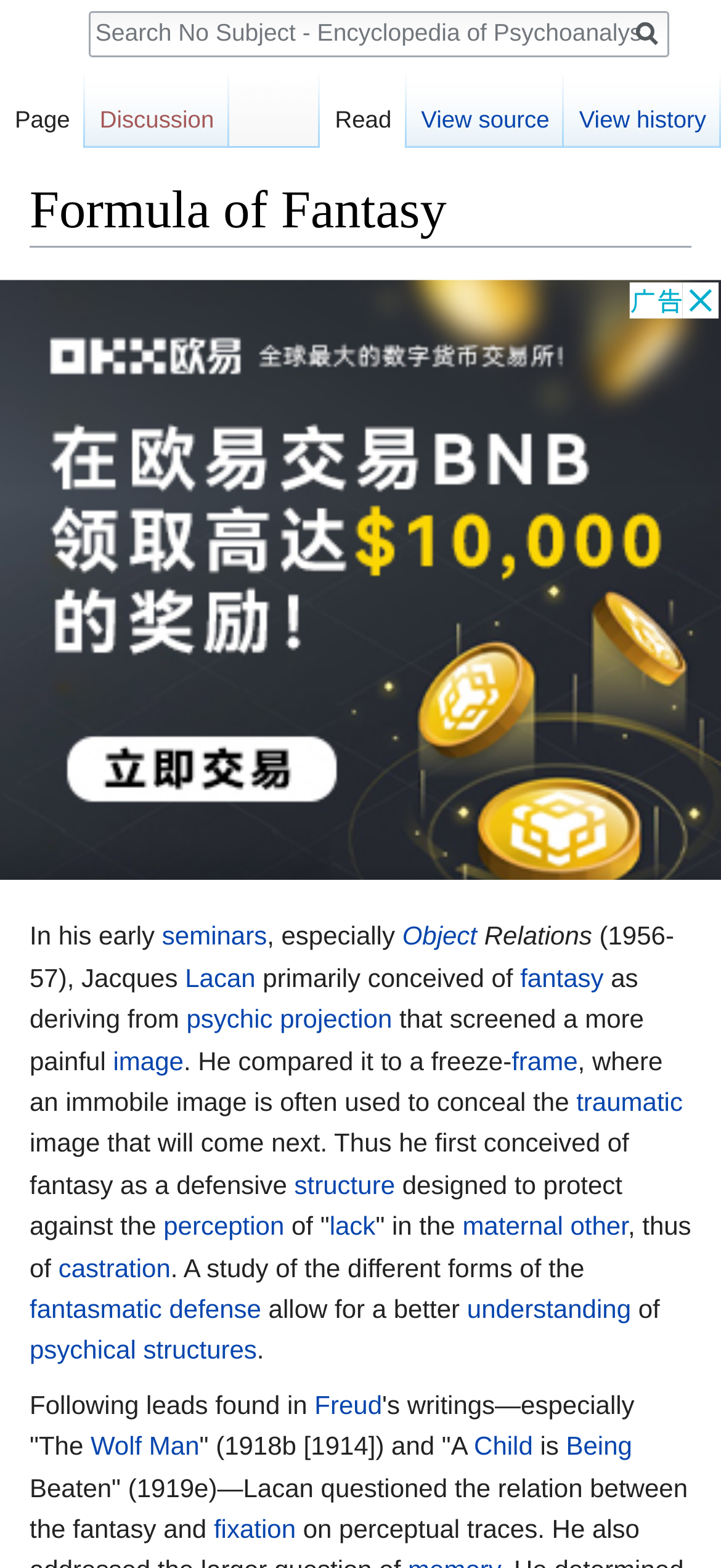Who is the person mentioned in the text?
Using the details from the image, give an elaborate explanation to answer the question.

The person mentioned in the text is Jacques Lacan, a French psychoanalyst, as indicated by the link 'Lacan' in the text.